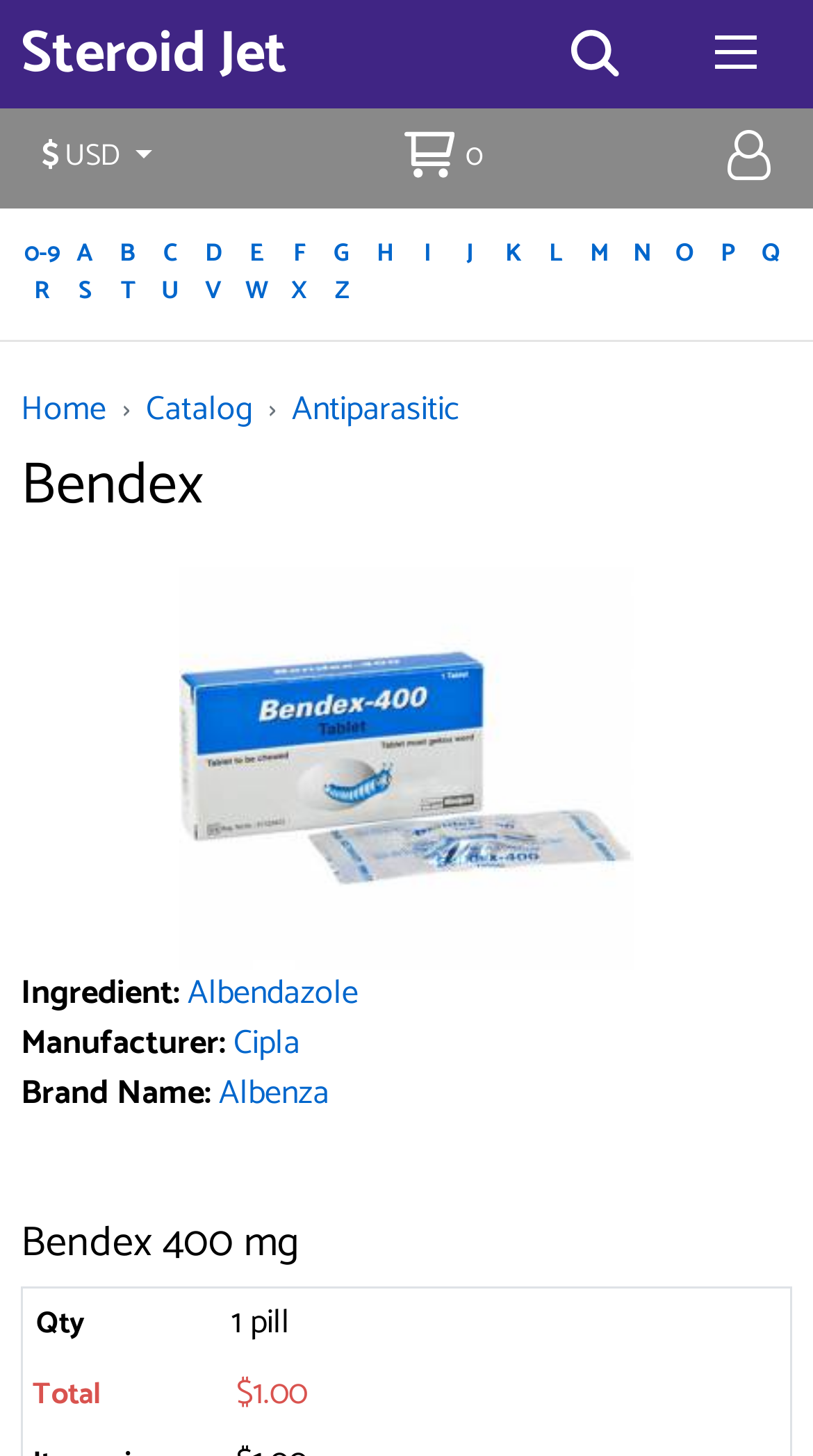Please study the image and answer the question comprehensively:
What is the currency used on this website?

The currency used on this website is USD, which can be found in the link 'USD' on the top right corner of the webpage.